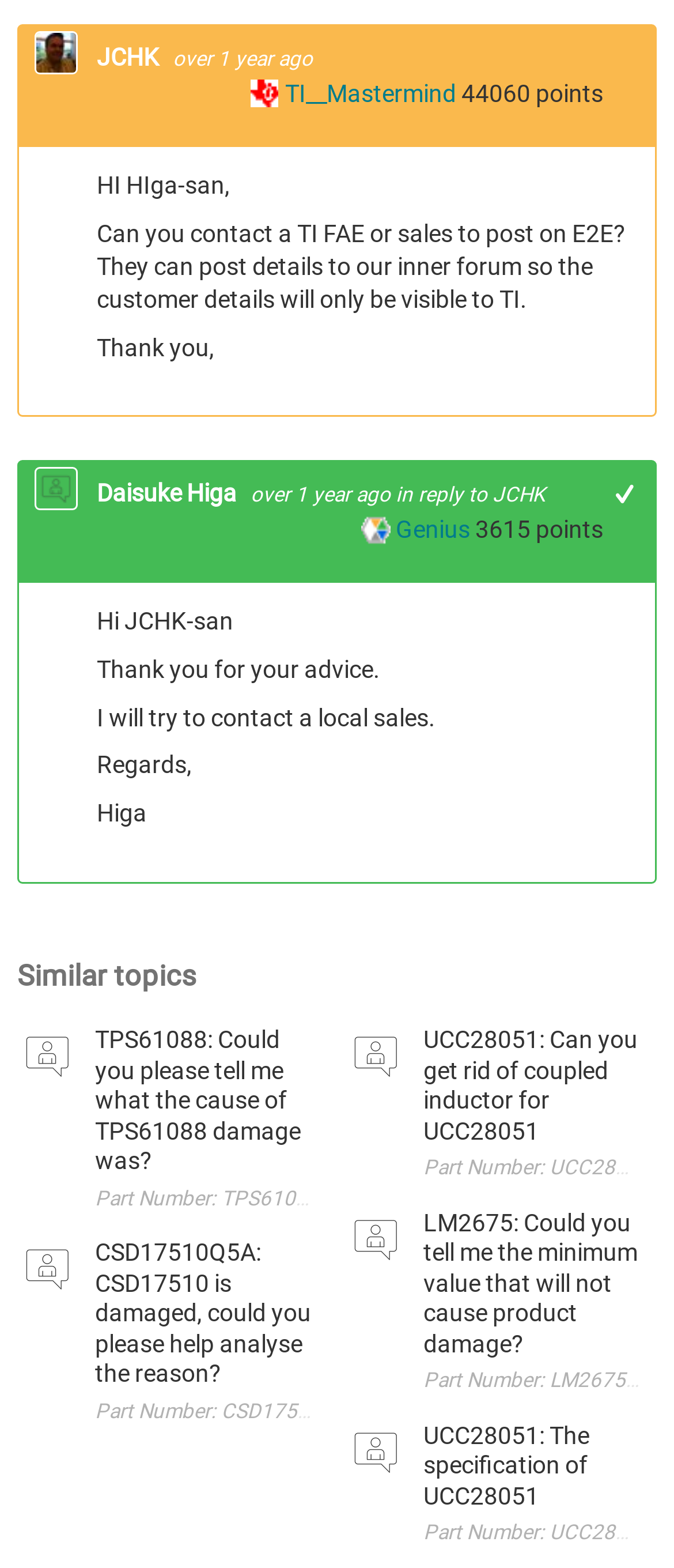Using the information in the image, could you please answer the following question in detail:
Who replied to the topic 'CSD17510Q5A'?

I found the replier by looking for the link element with the topic 'CSD17510Q5A' and then finding the adjacent link element with the username 'Frank Xiao'.